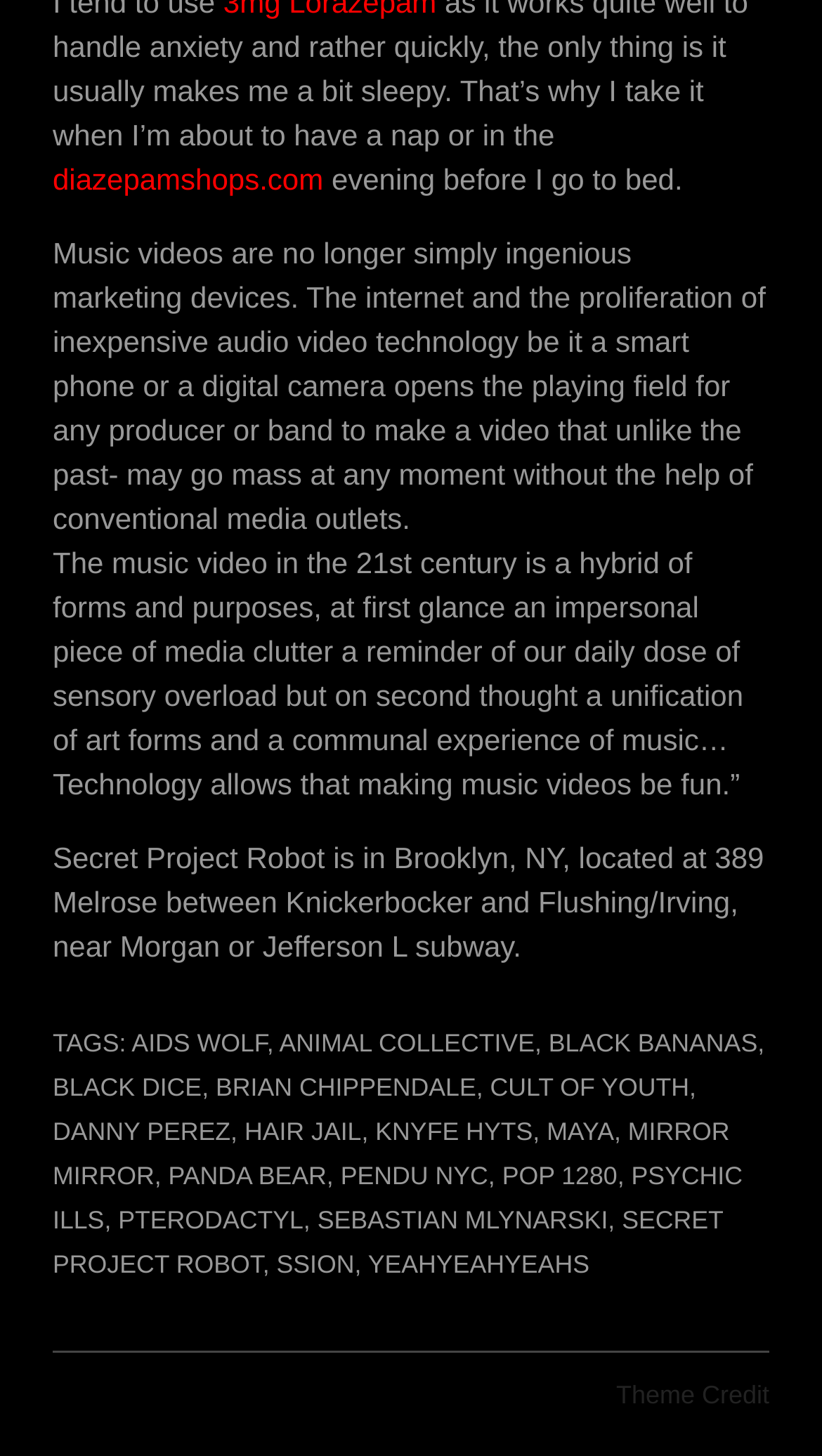What is the topic of the first StaticText element?
Refer to the image and provide a thorough answer to the question.

I read the text of the first StaticText element, which says 'Music videos are no longer simply ingenious marketing devices...'. This suggests that the topic of the text is music videos and their evolution in the 21st century.